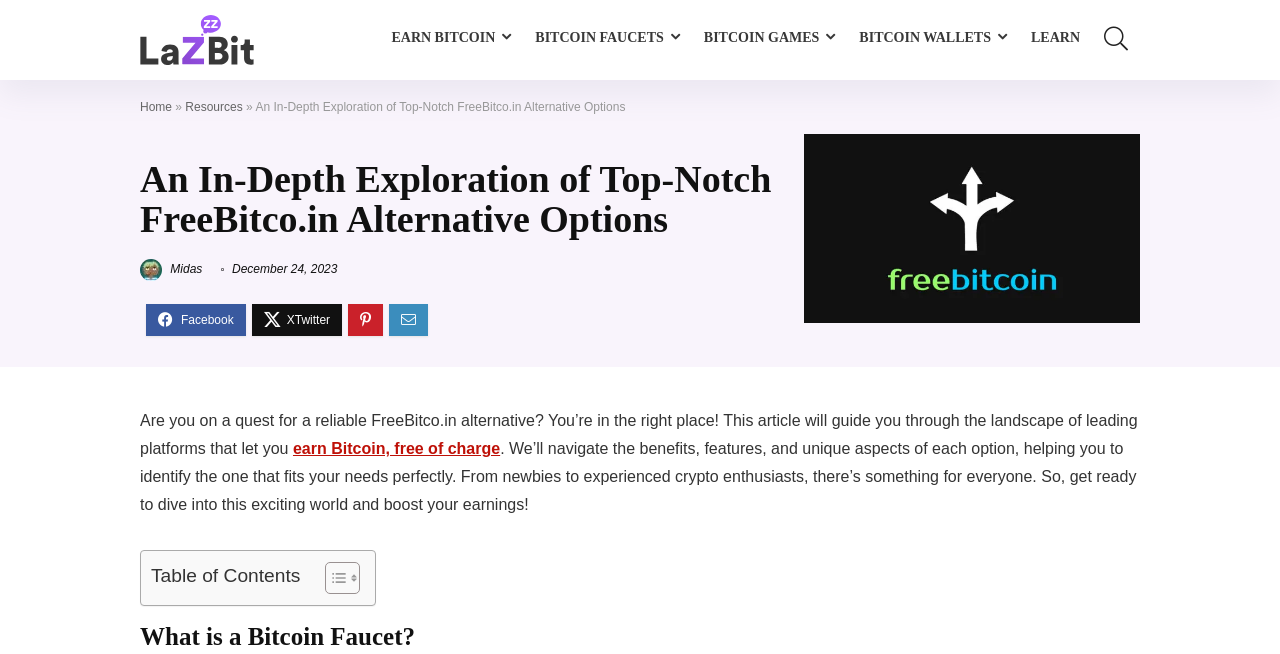Show the bounding box coordinates of the region that should be clicked to follow the instruction: "Learn more about Midas."

[0.109, 0.401, 0.158, 0.422]